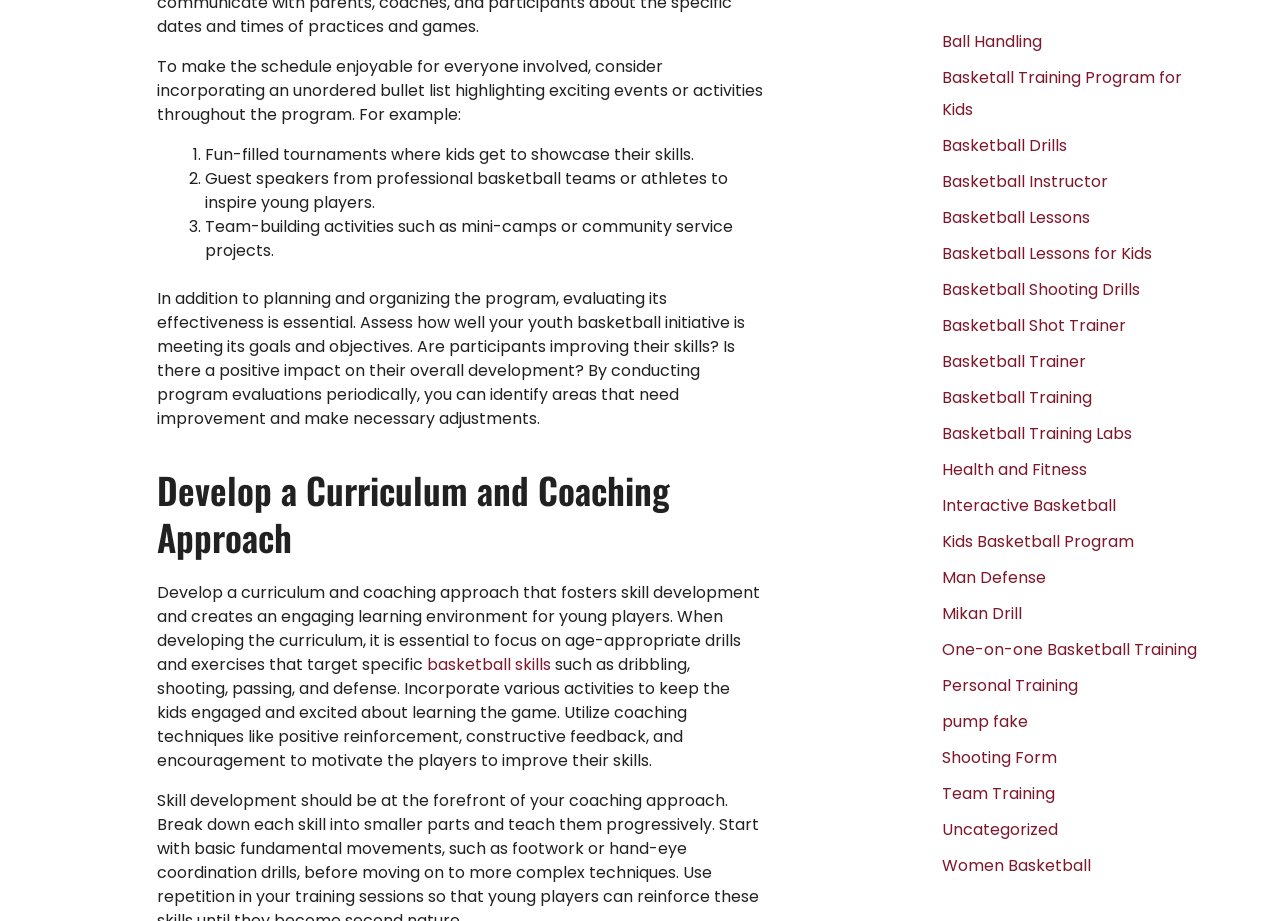Kindly determine the bounding box coordinates for the area that needs to be clicked to execute this instruction: "Click on 'Basketall Training Program for Kids'".

[0.736, 0.072, 0.923, 0.131]